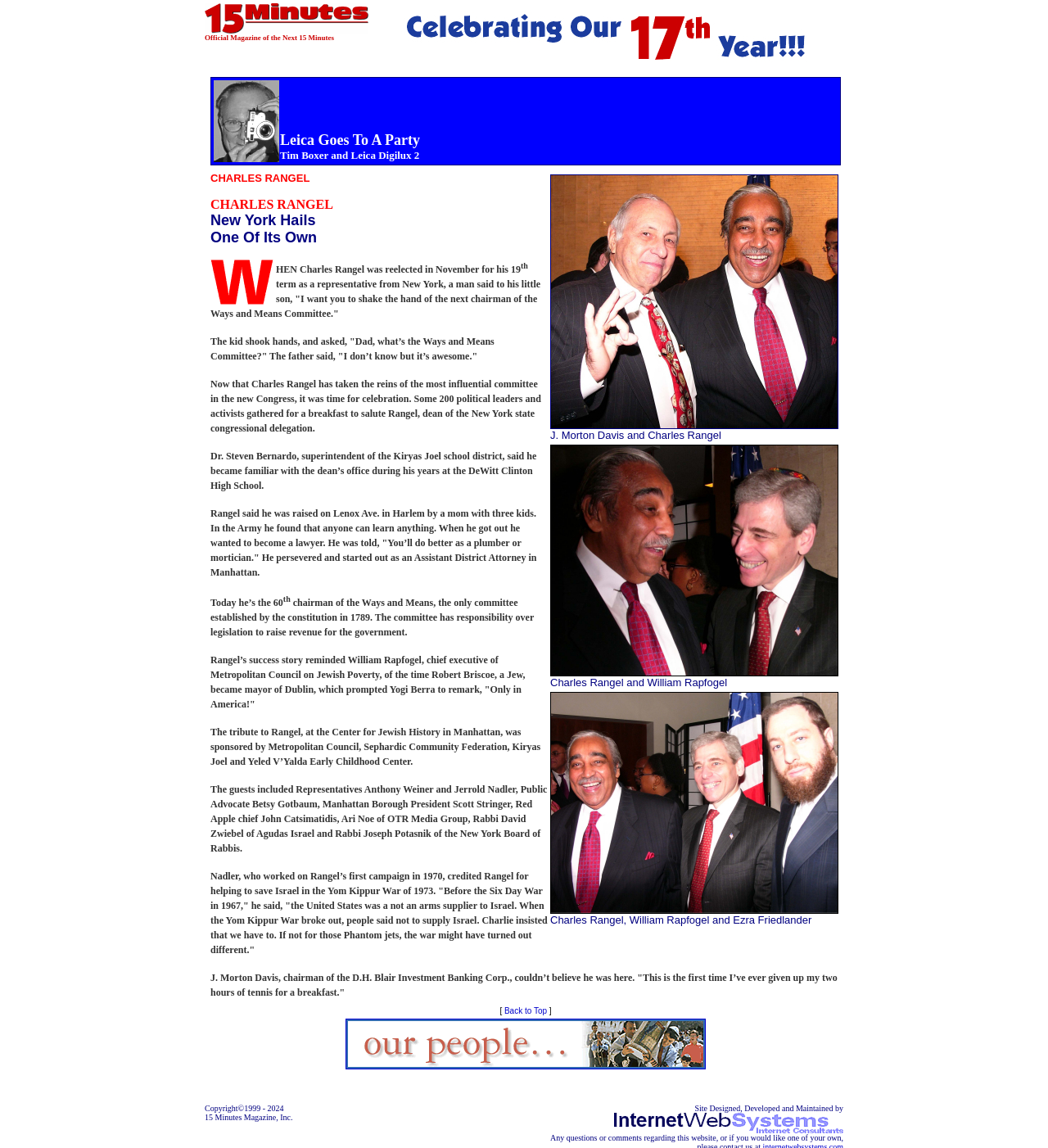What is the name of the school district where Dr. Steven Bernardo is the superintendent?
Please use the image to provide a one-word or short phrase answer.

Kiryas Joel school district